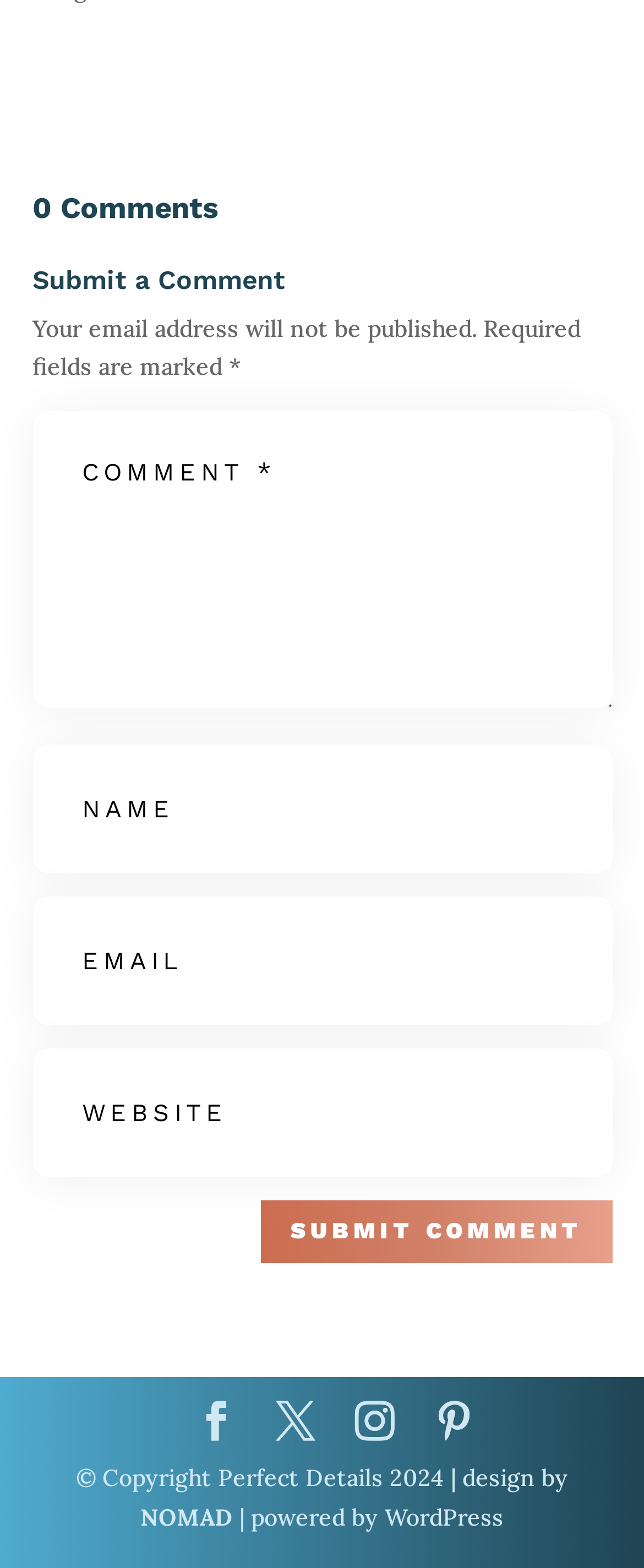Specify the bounding box coordinates for the region that must be clicked to perform the given instruction: "Type your name".

[0.05, 0.475, 0.95, 0.557]